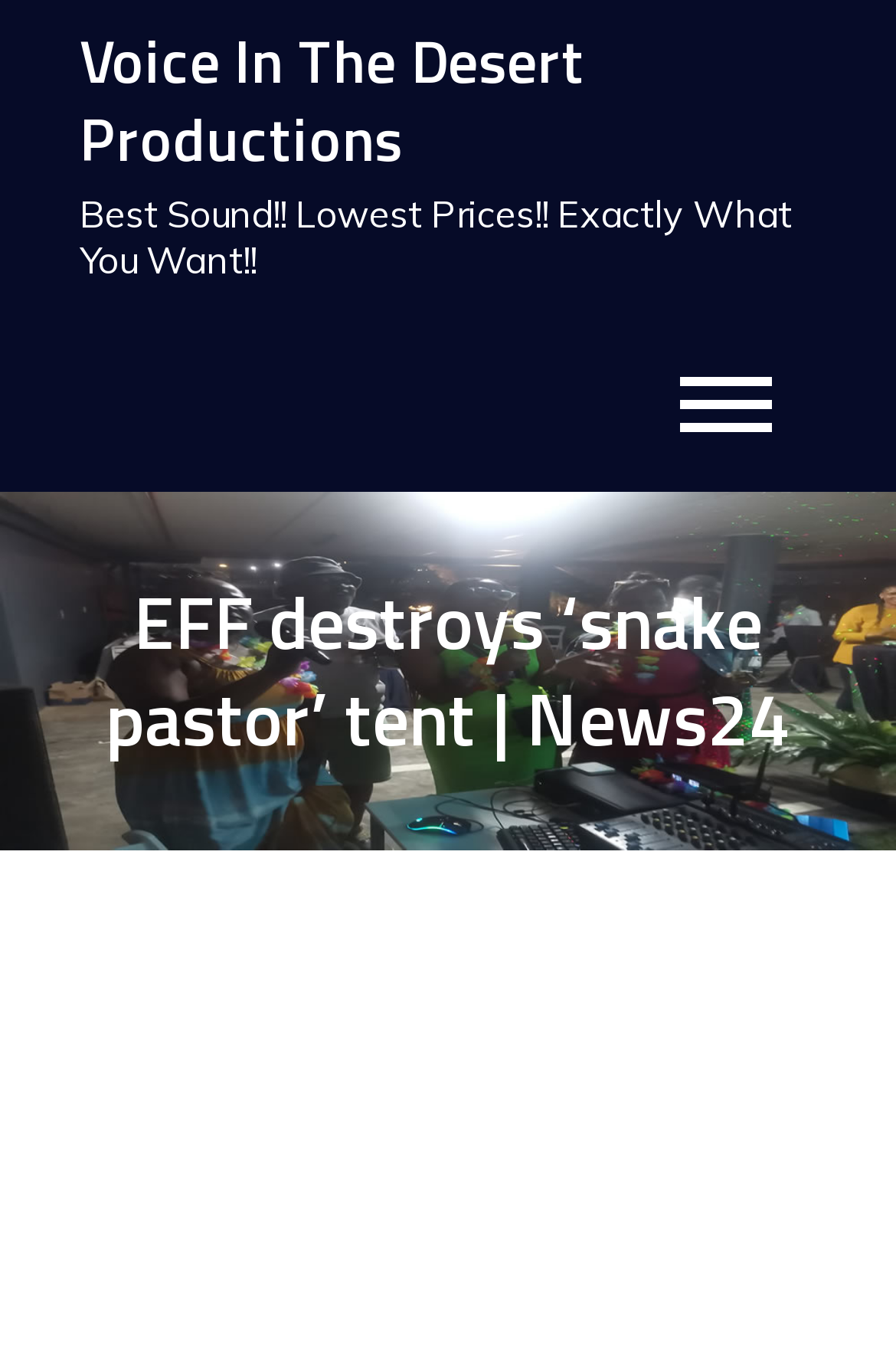Using the given description, provide the bounding box coordinates formatted as (top-left x, top-left y, bottom-right x, bottom-right y), with all values being floating point numbers between 0 and 1. Description: Voice In The Desert Productions

[0.088, 0.012, 0.652, 0.134]